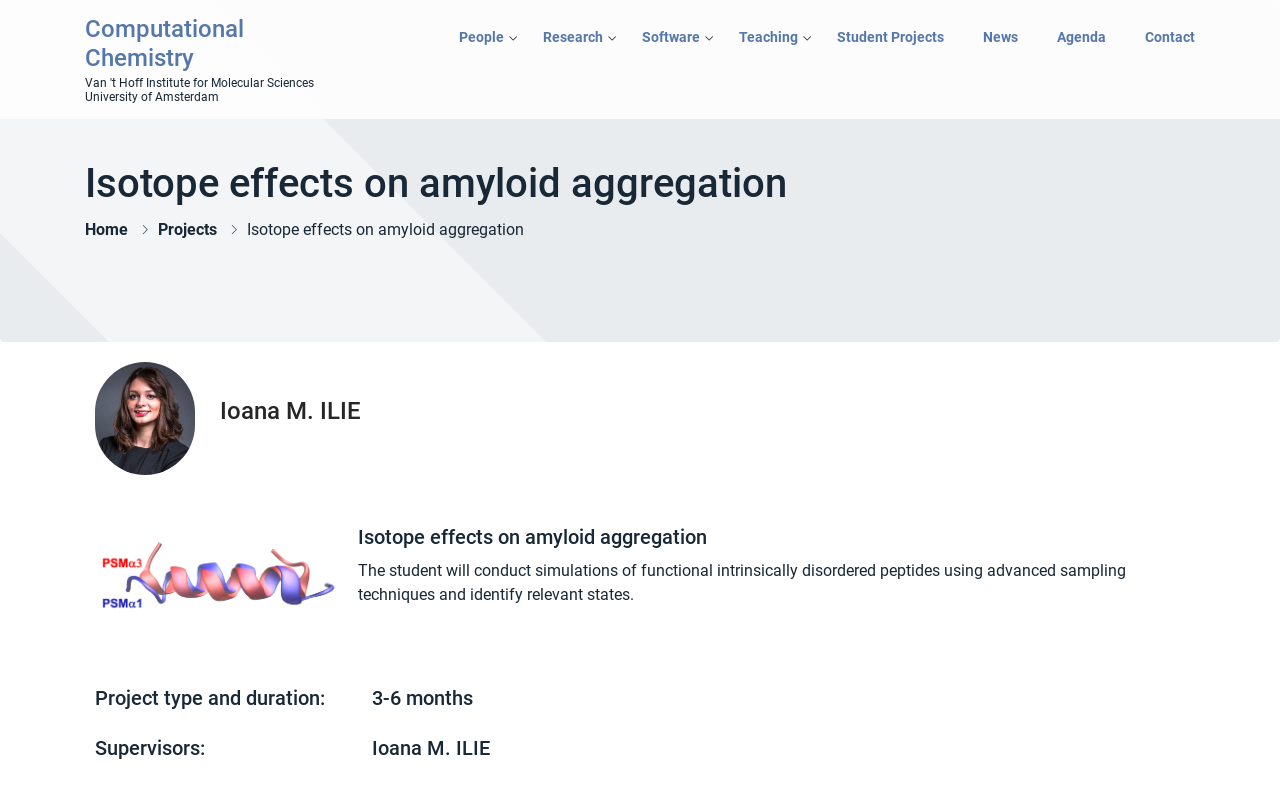Find the bounding box coordinates of the element you need to click on to perform this action: 'Share on Facebook'. The coordinates should be represented by four float values between 0 and 1, in the format [left, top, right, bottom].

None